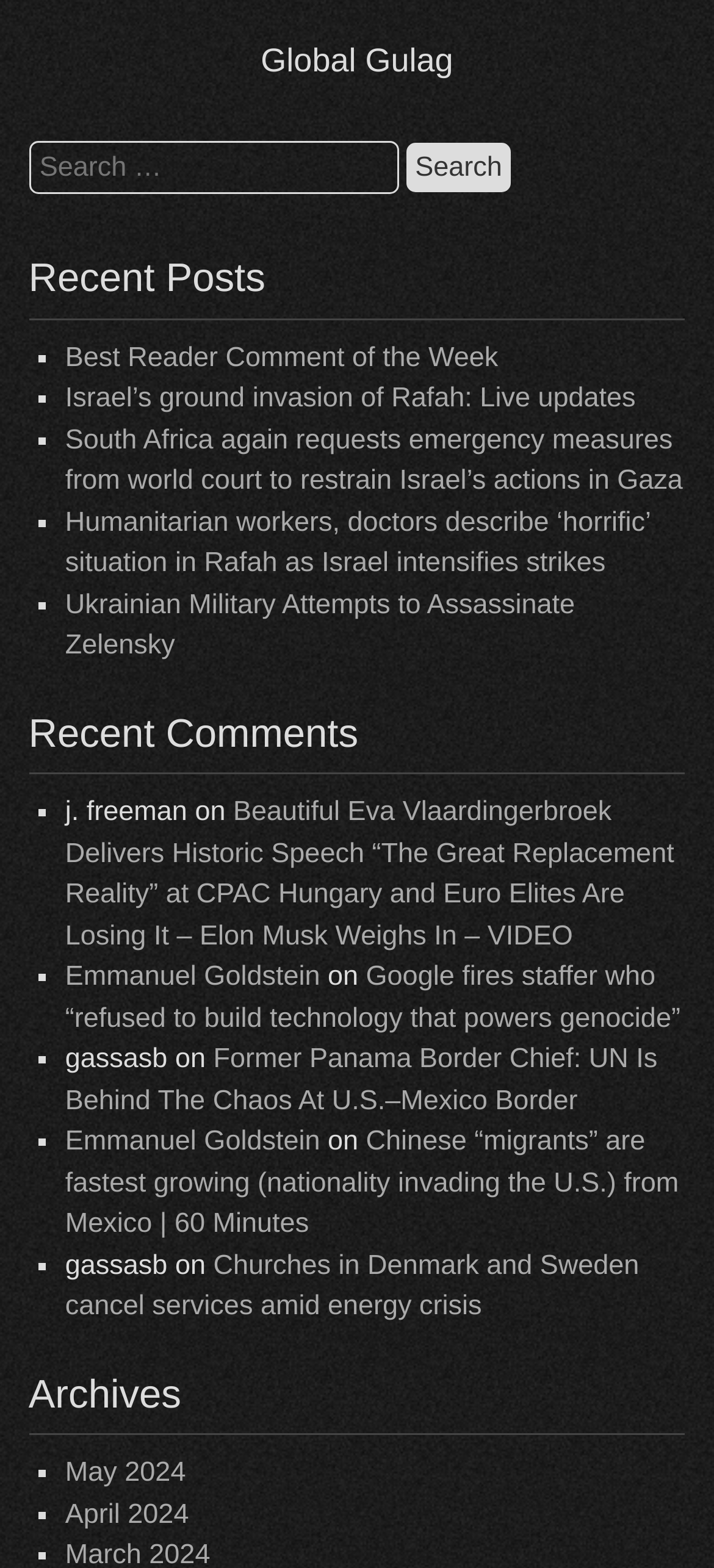Identify and provide the bounding box for the element described by: "Cookie Notice".

None